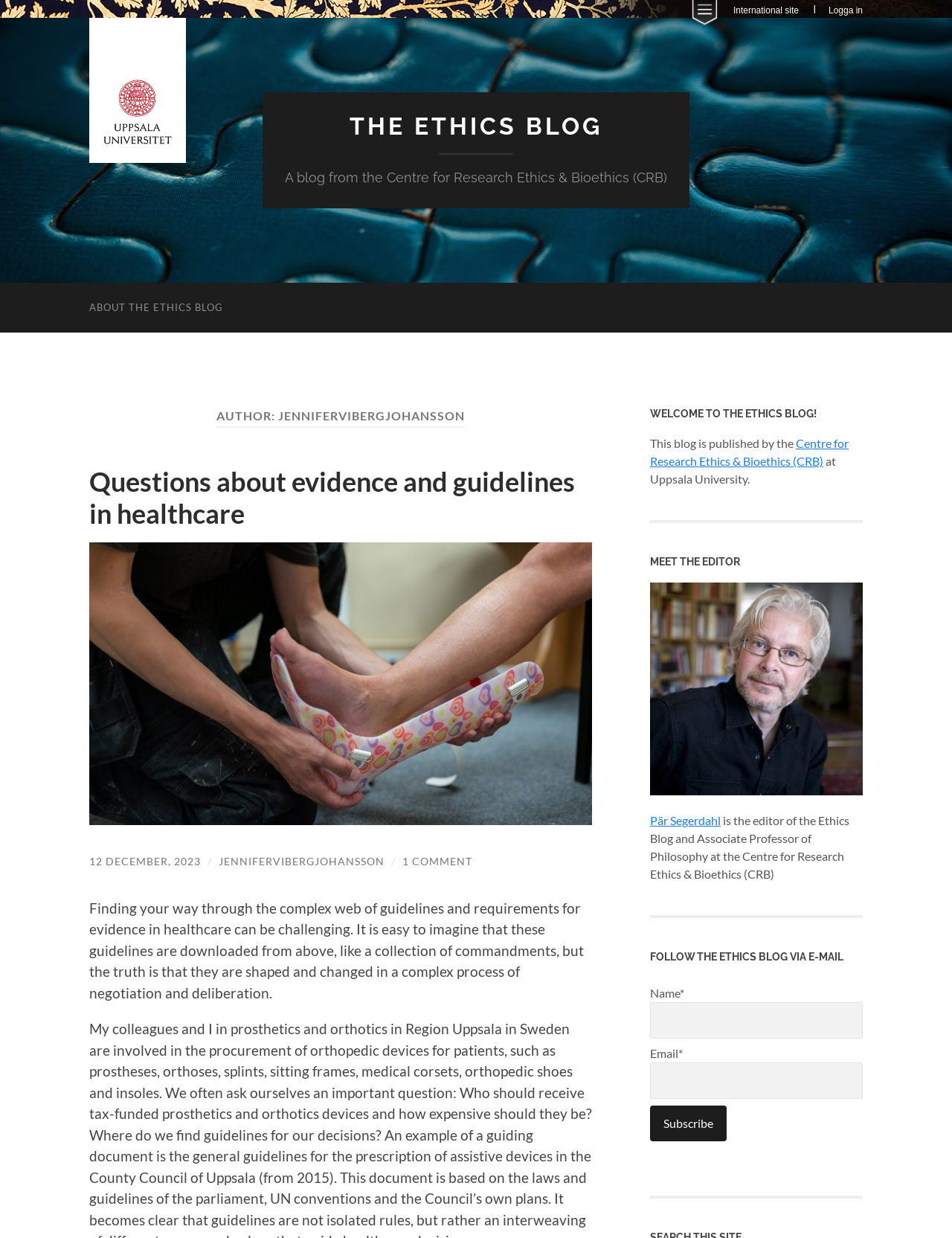Please provide the bounding box coordinates for the element that needs to be clicked to perform the instruction: "Log in to the website". The coordinates must consist of four float numbers between 0 and 1, formatted as [left, top, right, bottom].

[0.855, 0.004, 0.906, 0.014]